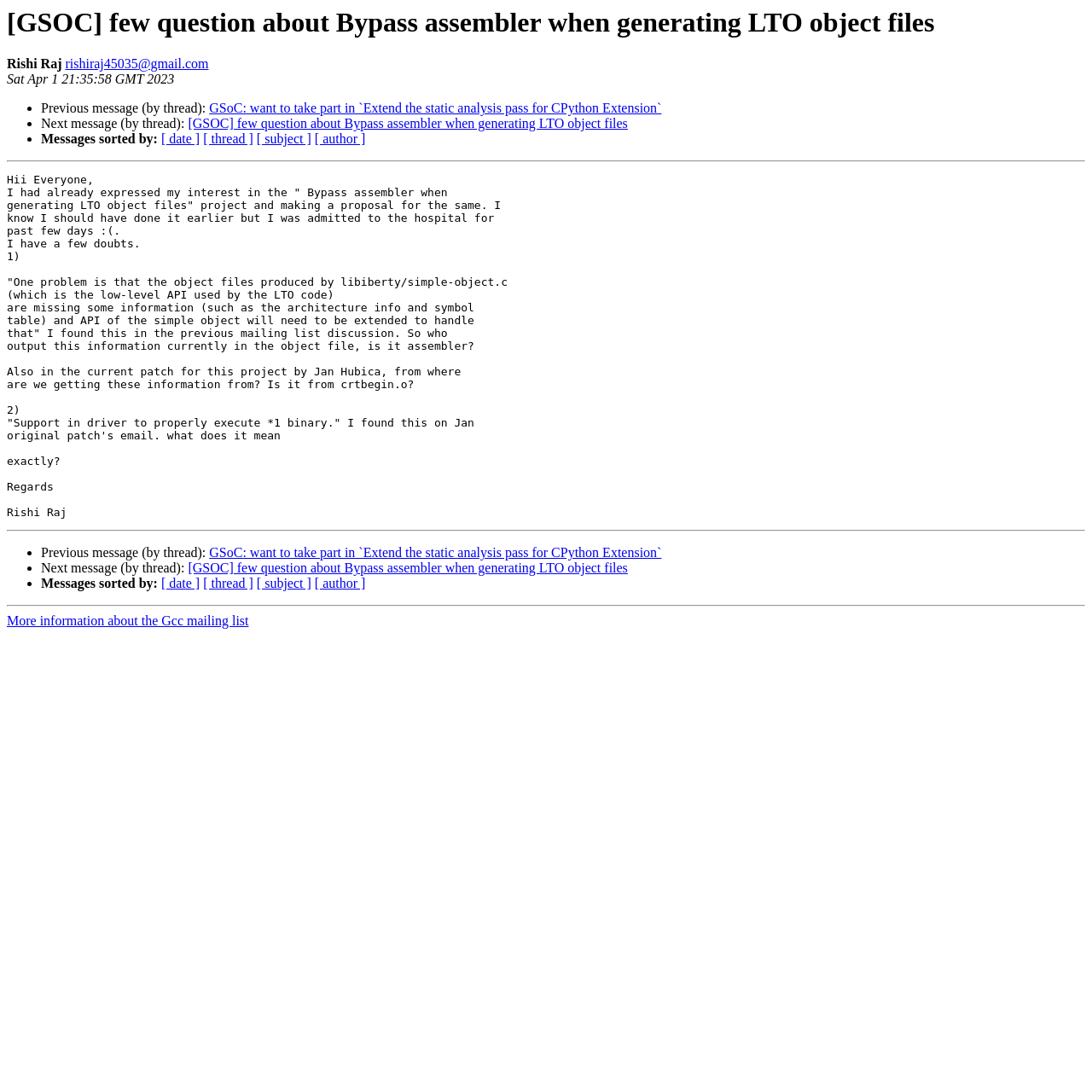Please predict the bounding box coordinates of the element's region where a click is necessary to complete the following instruction: "View previous message in thread". The coordinates should be represented by four float numbers between 0 and 1, i.e., [left, top, right, bottom].

[0.038, 0.093, 0.192, 0.106]